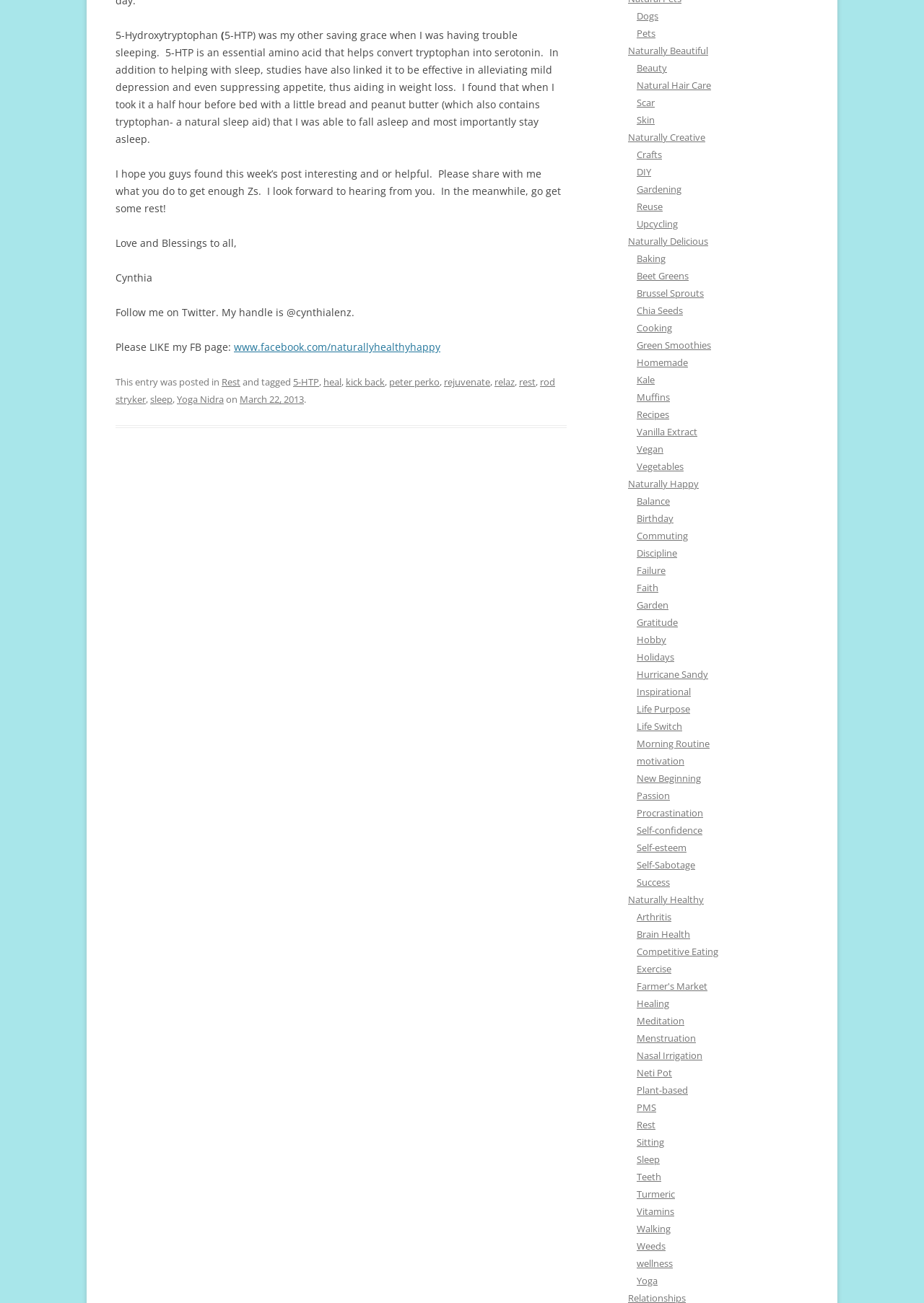Please find the bounding box coordinates of the section that needs to be clicked to achieve this instruction: "Explore Naturally Delicious recipes".

[0.68, 0.18, 0.766, 0.19]